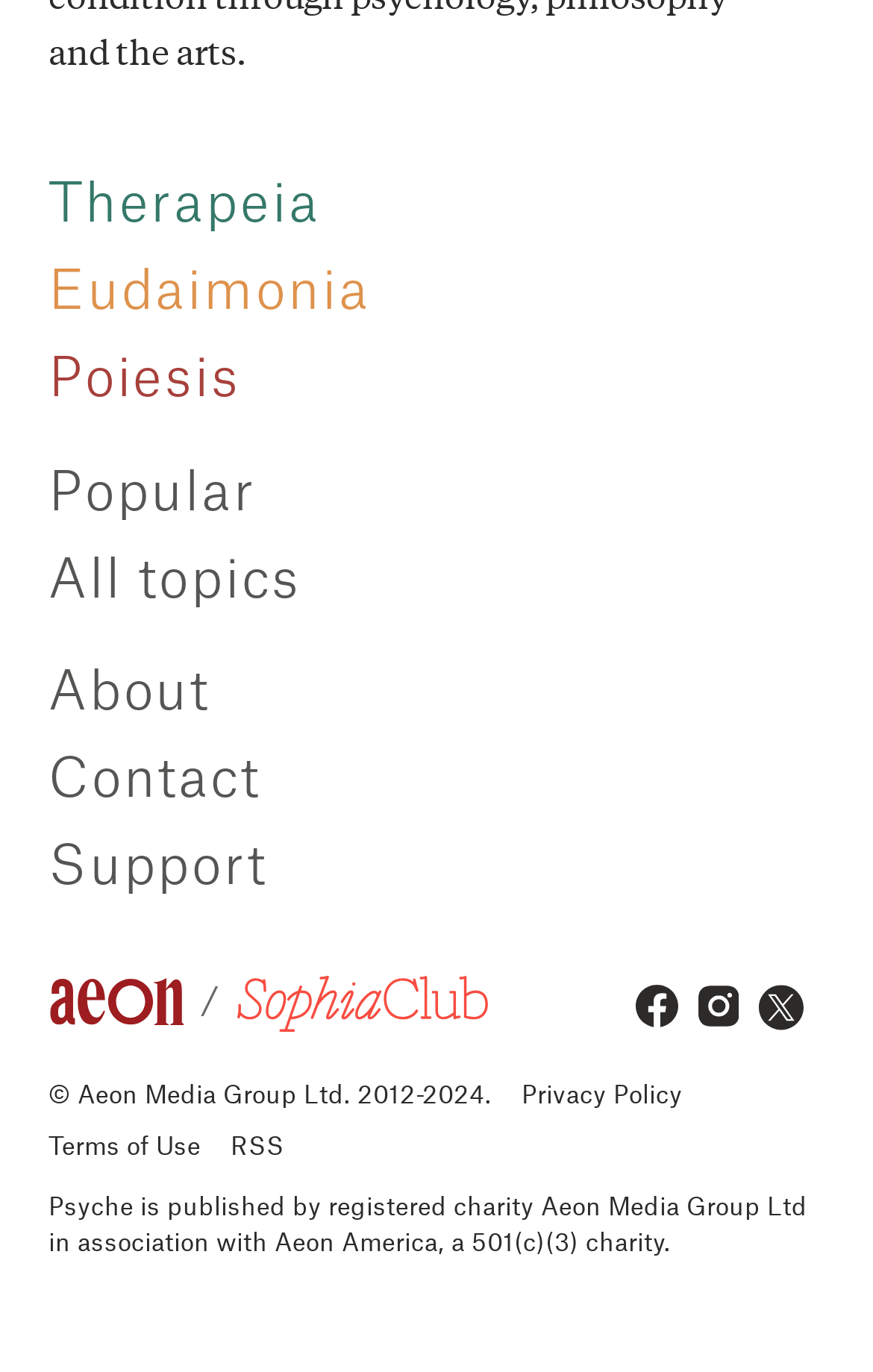Observe the image and answer the following question in detail: How many main navigation links are there?

I counted the main navigation links on the top of the webpage, which are 'Therapeia', 'Eudaimonia', 'Poiesis', 'Popular', 'All topics', 'About', 'Contact', 'Support', and they total 9 links.